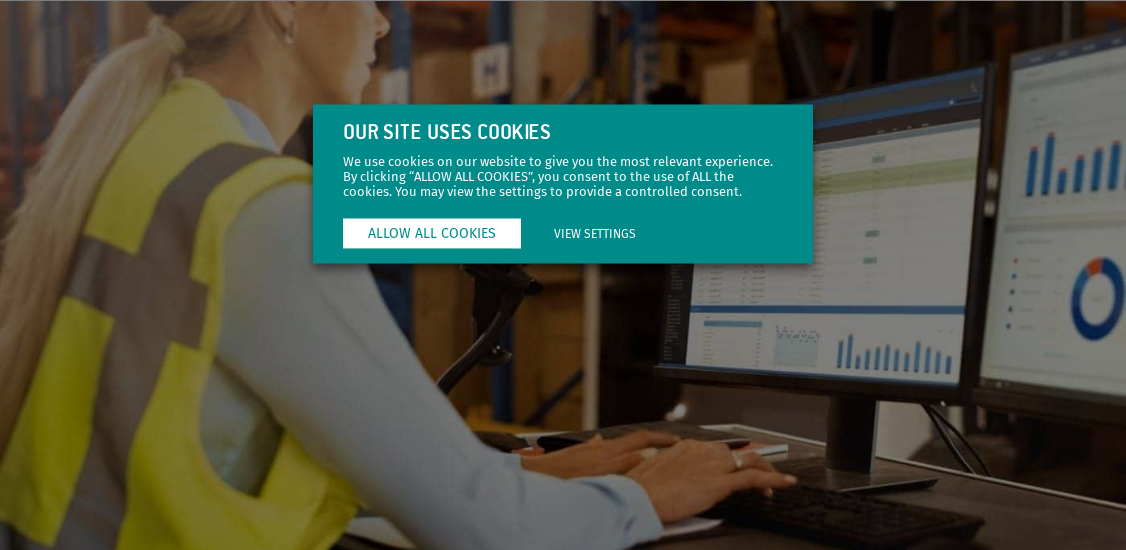What type of data is displayed on the monitors?
Please ensure your answer is as detailed and informative as possible.

The monitors in the image display various graphs and charts, which indicate the inventory levels and analytics, essential for maintaining an organized and efficient warehouse operation.